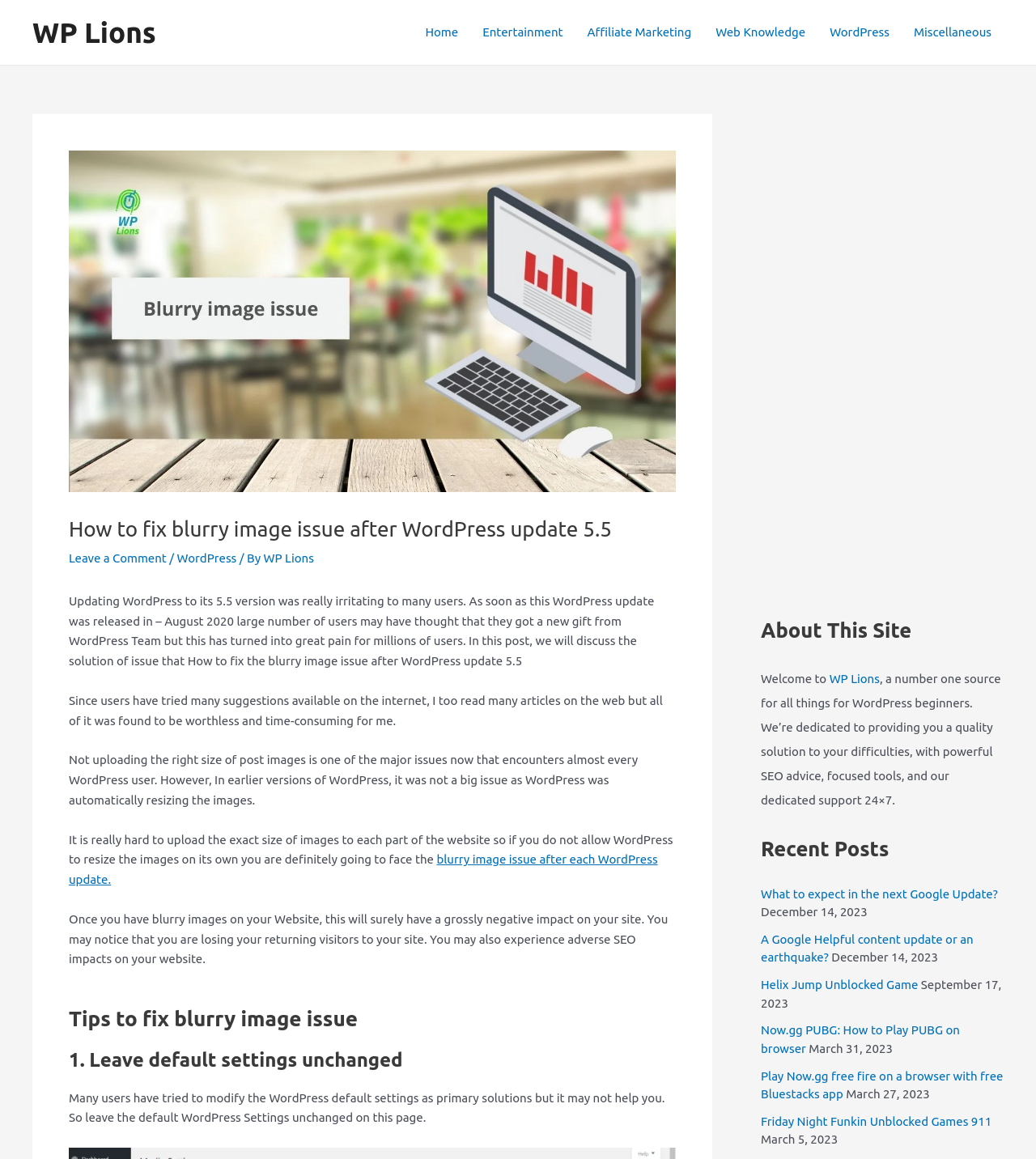What is the purpose of the website?
Give a comprehensive and detailed explanation for the question.

The purpose of the website is to provide solutions and advice to WordPress users, particularly beginners. This is evident from the 'About This Site' section, which says that the website is dedicated to providing quality solutions to difficulties, with powerful SEO advice, focused tools, and dedicated support 24x7.